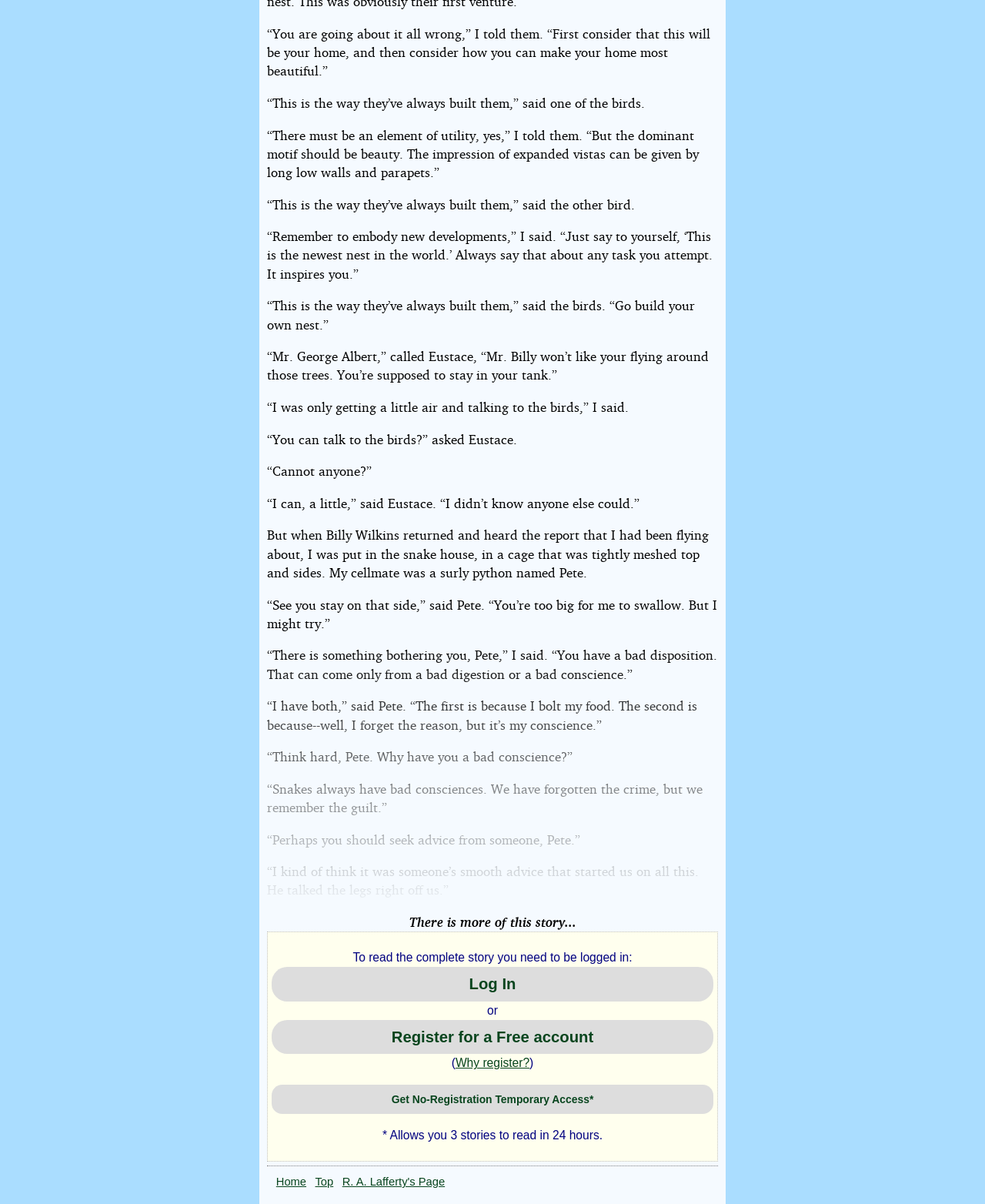Who is the author of the story?
Please provide a single word or phrase as your answer based on the screenshot.

R. A. Lafferty